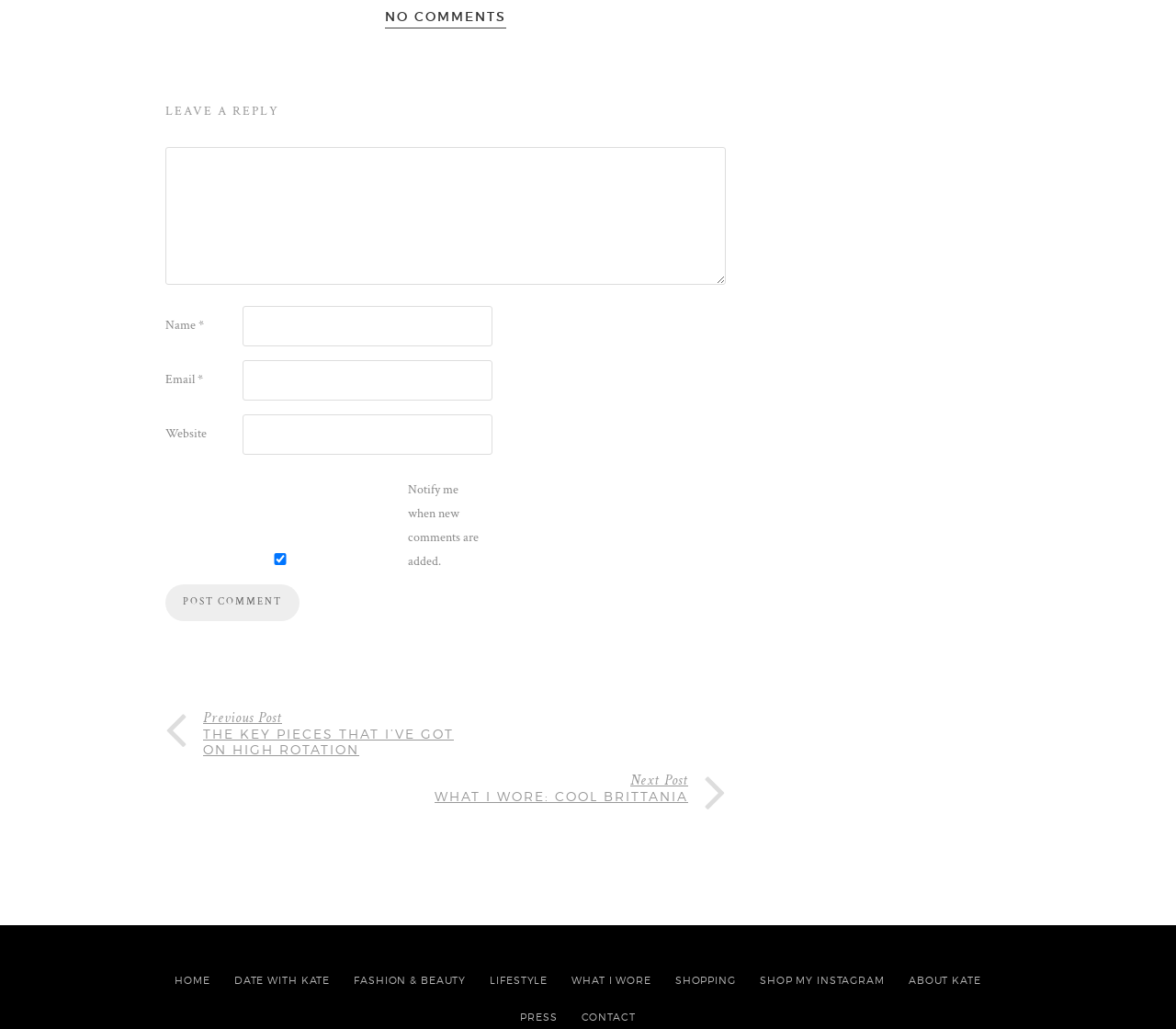Pinpoint the bounding box coordinates of the clickable area necessary to execute the following instruction: "Download sample pages". The coordinates should be given as four float numbers between 0 and 1, namely [left, top, right, bottom].

None